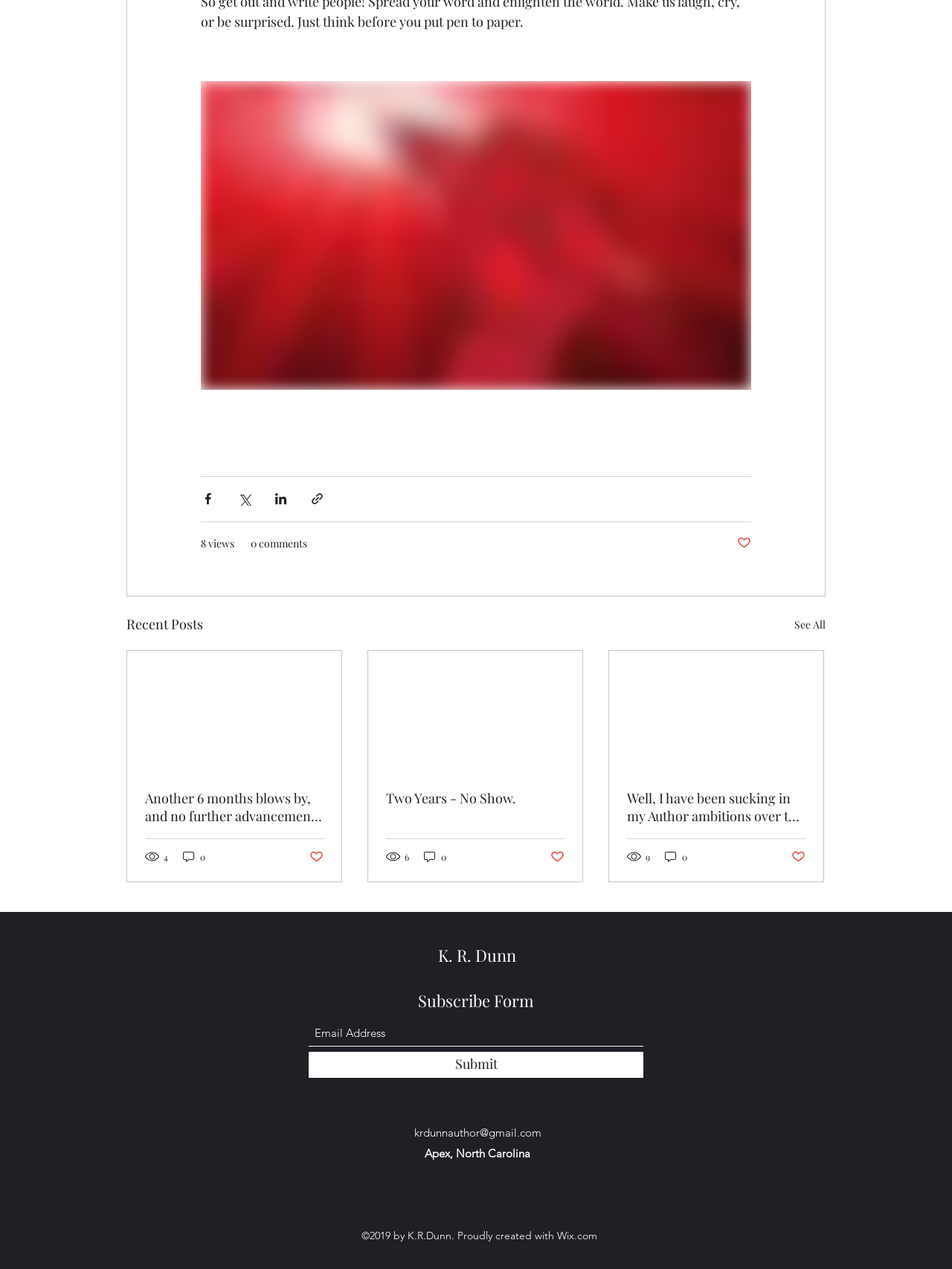Give a one-word or short phrase answer to the question: 
What is the author's email address?

krdunnauthor@gmail.com